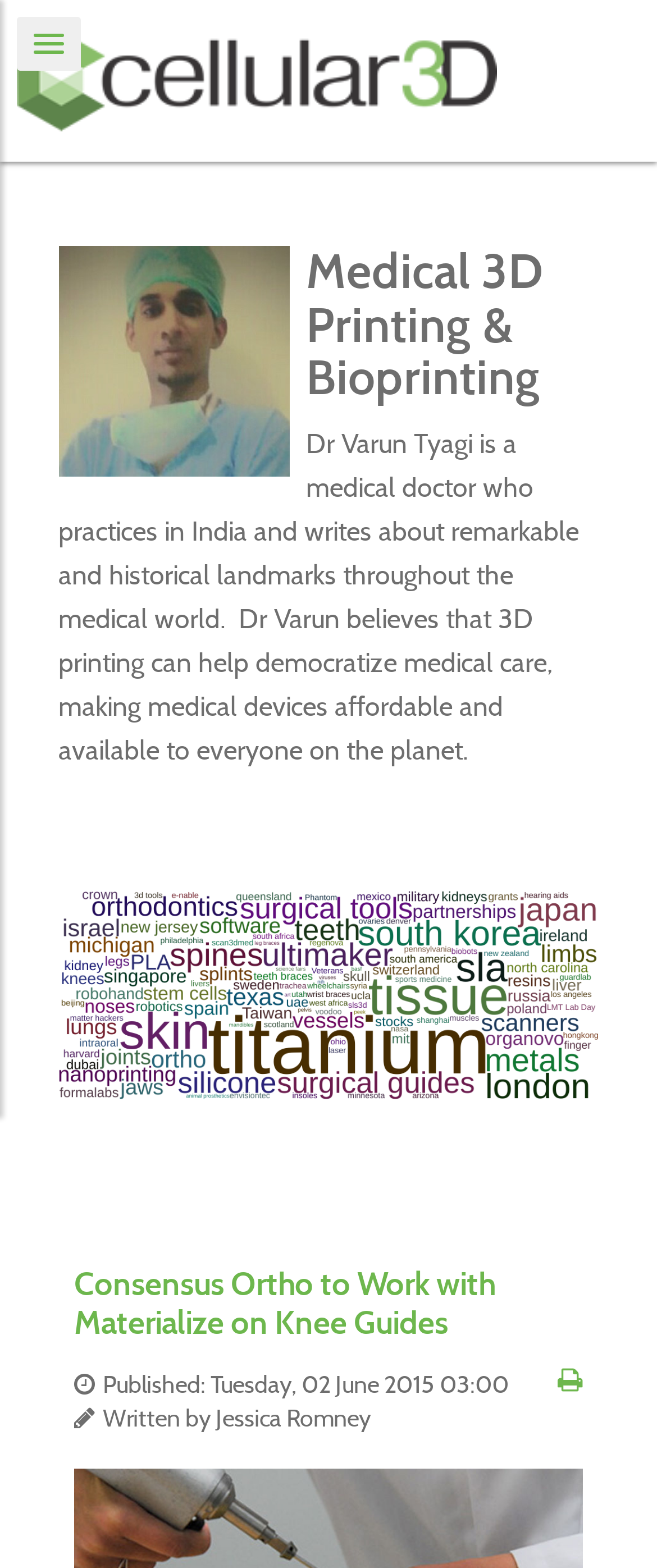Who is the medical doctor mentioned?
Could you answer the question with a detailed and thorough explanation?

The answer can be found in the StaticText element which describes Dr Varun Tyagi as a medical doctor who practices in India and writes about remarkable and historical landmarks throughout the medical world.